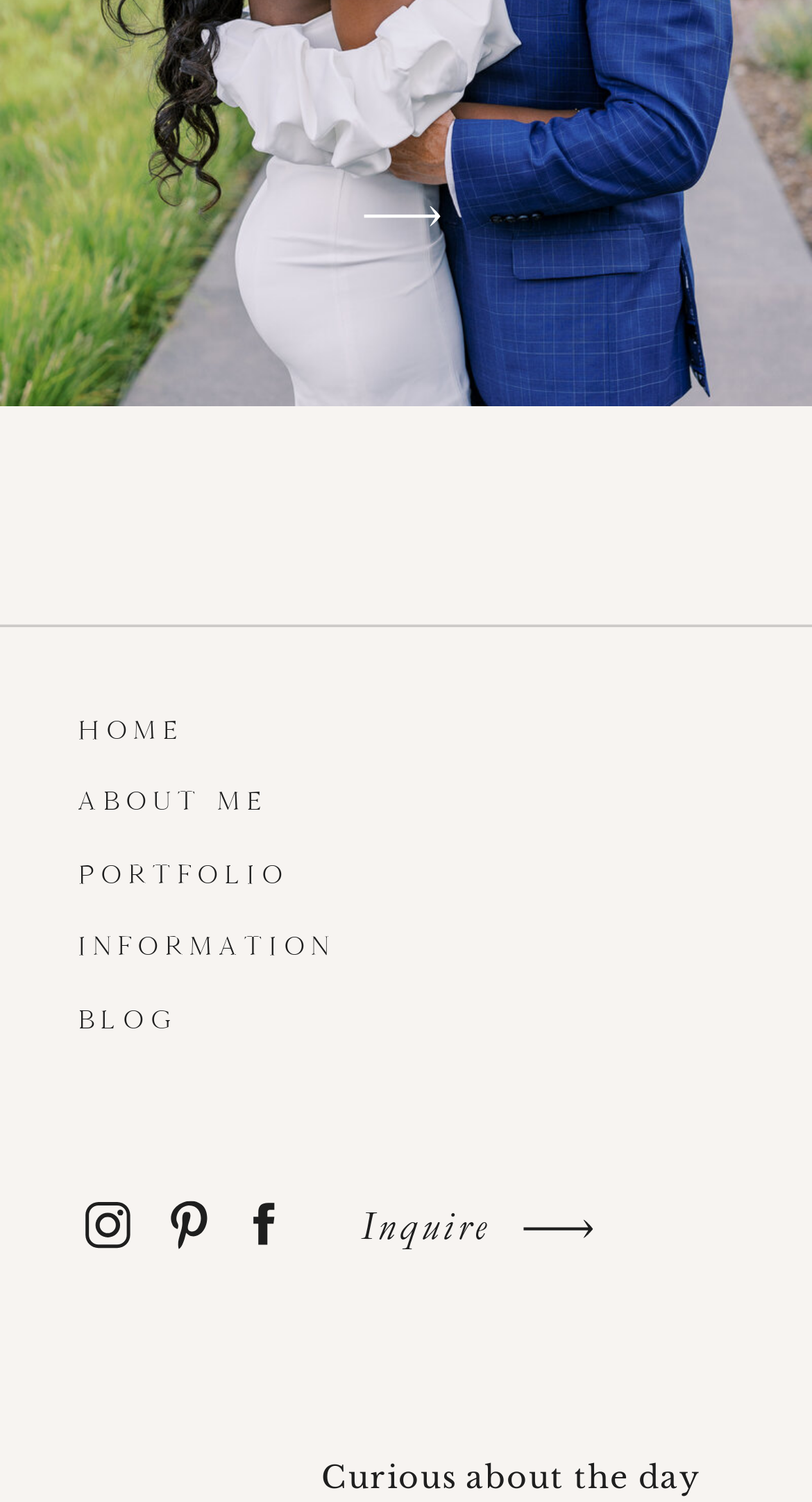Pinpoint the bounding box coordinates of the clickable area necessary to execute the following instruction: "Go back to 'HOME'". The coordinates should be given as four float numbers between 0 and 1, namely [left, top, right, bottom].

[0.097, 0.474, 0.497, 0.503]